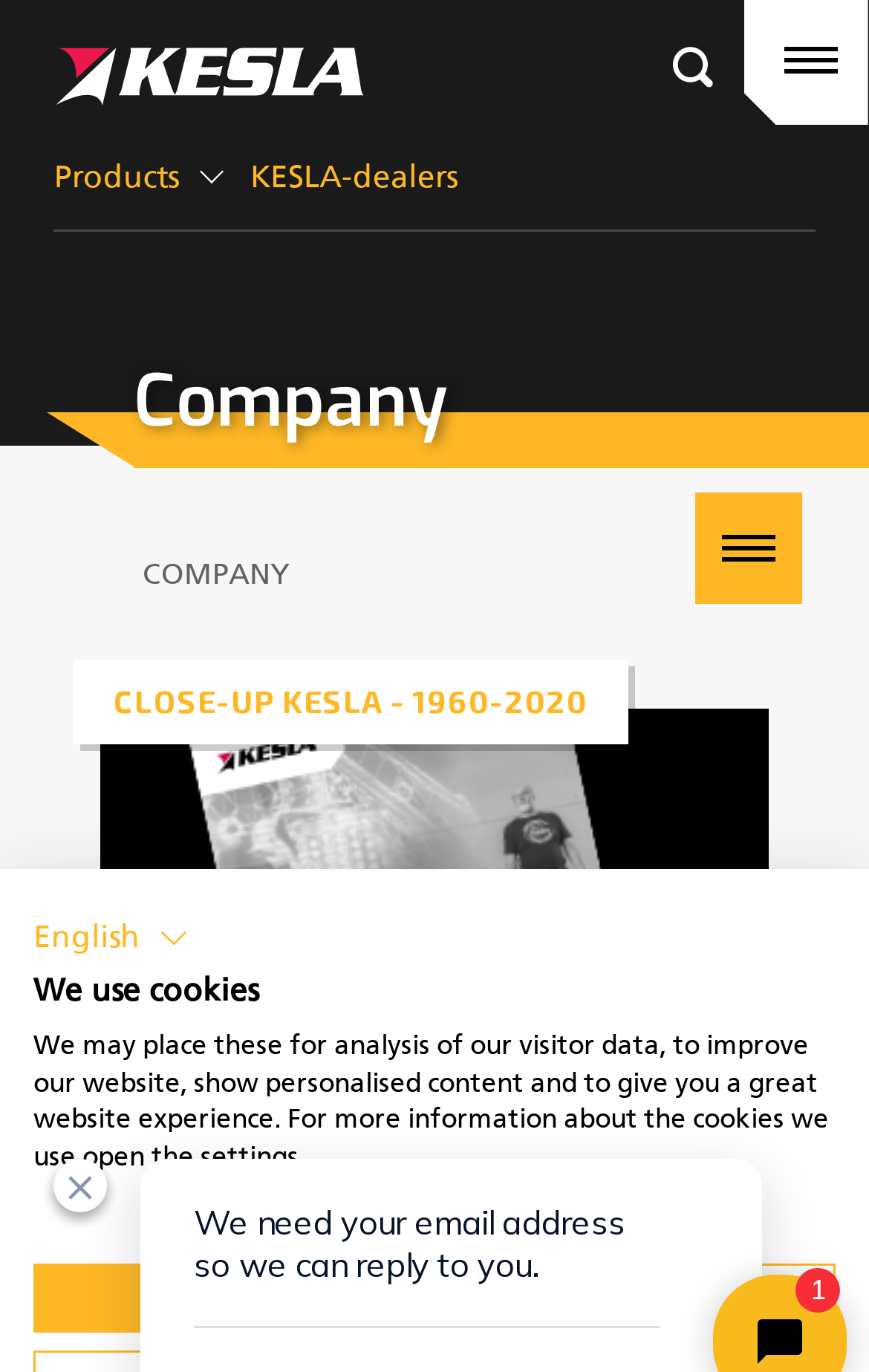Based on the image, provide a detailed response to the question:
How many language options are available?

By counting the number of language links, we can see that there are 7 language options available, including English, Finnish, German, Swedish, Russian, Spanish, and French.